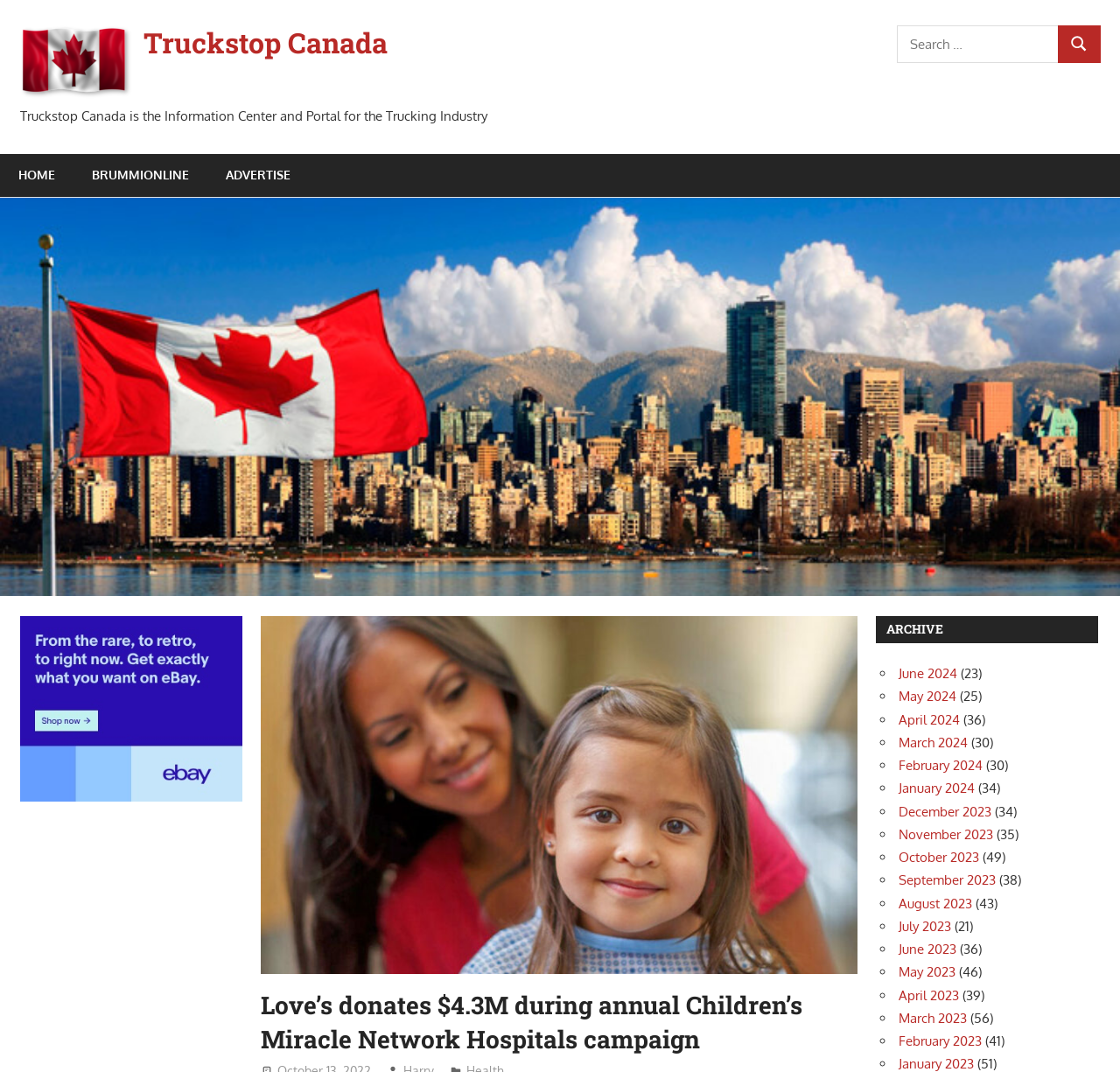Locate the bounding box coordinates of the clickable element to fulfill the following instruction: "Search for something". Provide the coordinates as four float numbers between 0 and 1 in the format [left, top, right, bottom].

[0.801, 0.023, 0.945, 0.059]